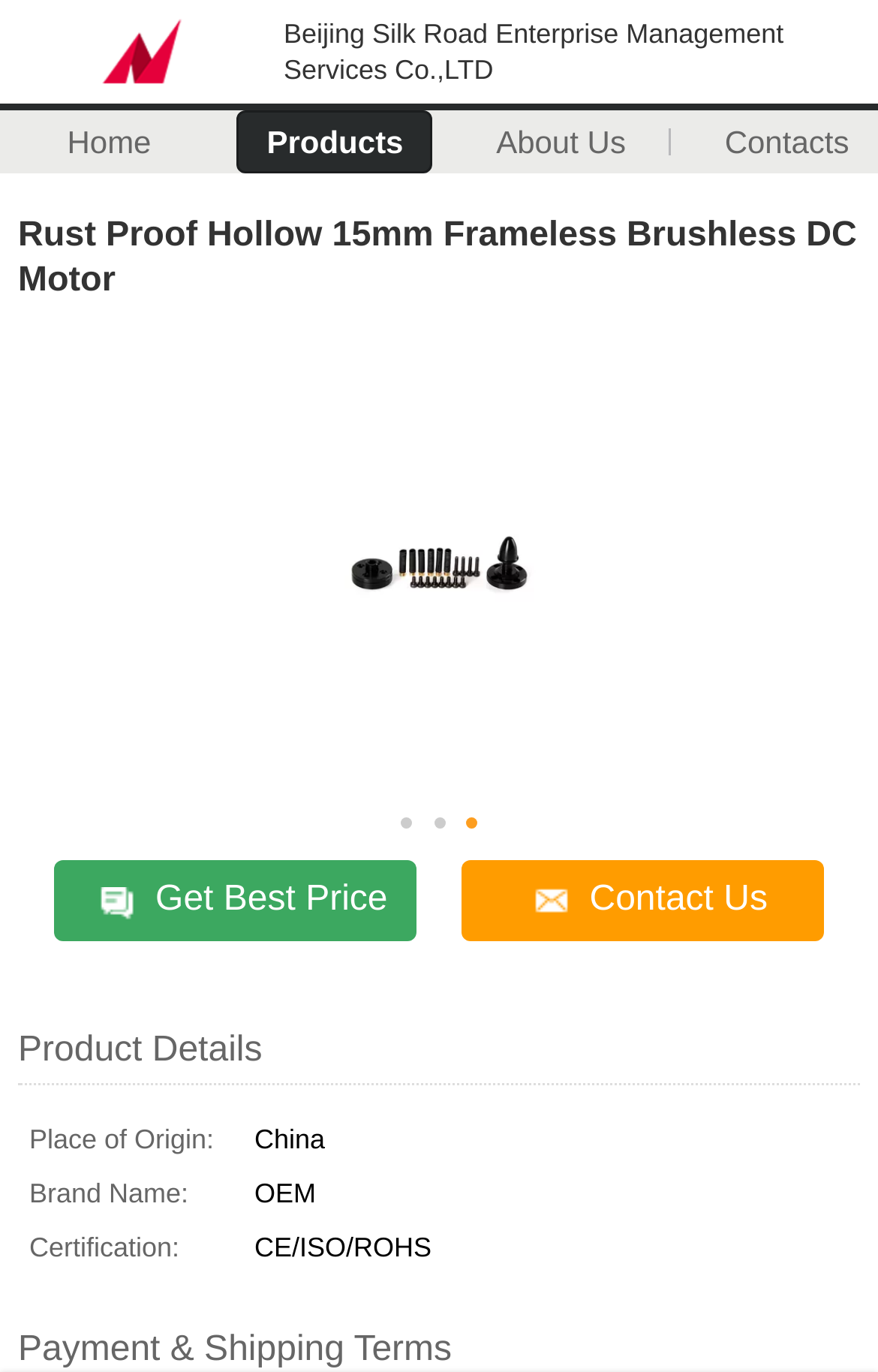Offer a meticulous description of the webpage's structure and content.

This webpage is about a product, specifically a "Rust Proof Hollow 15mm Frameless Brushless DC Motor" from a Chinese company, Beijing Silk Road Enterprise Management Services Co.,LTD. 

At the top of the page, there is a table with two cells, each containing the company name and a link to it. Below this table, there are three links: "Home", "Products", and "About Us", which are likely navigation links.

The main product title, "Rust Proof Hollow 15mm Frameless Brushless DC Motor", is displayed prominently in the middle of the page. To the right of the title, there is a large image of the motor.

Below the title, there are two links: "Get Best Price" and "Contact Us", which are likely calls to action for customers. 

Further down, there is a section labeled "Product Details", which contains a table with three rows. Each row has a header and a cell, providing information about the product, including its place of origin, brand name, and certification.

Finally, at the bottom of the page, there is a section labeled "Payment & Shipping Terms", which likely contains information about the payment and shipping policies of the company.